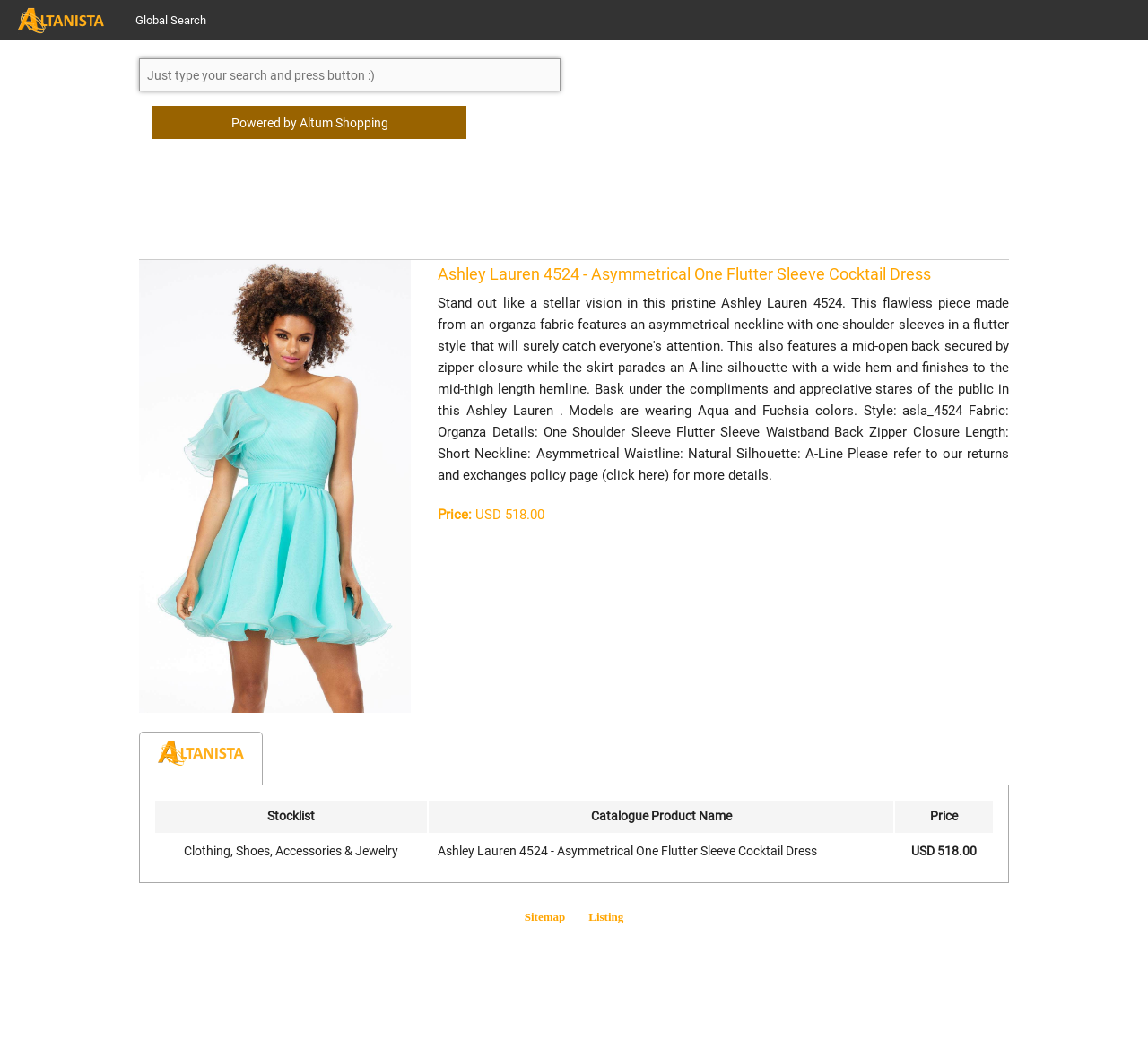Please provide the bounding box coordinates for the UI element as described: "Garden Design Ideas". The coordinates must be four floats between 0 and 1, represented as [left, top, right, bottom].

None